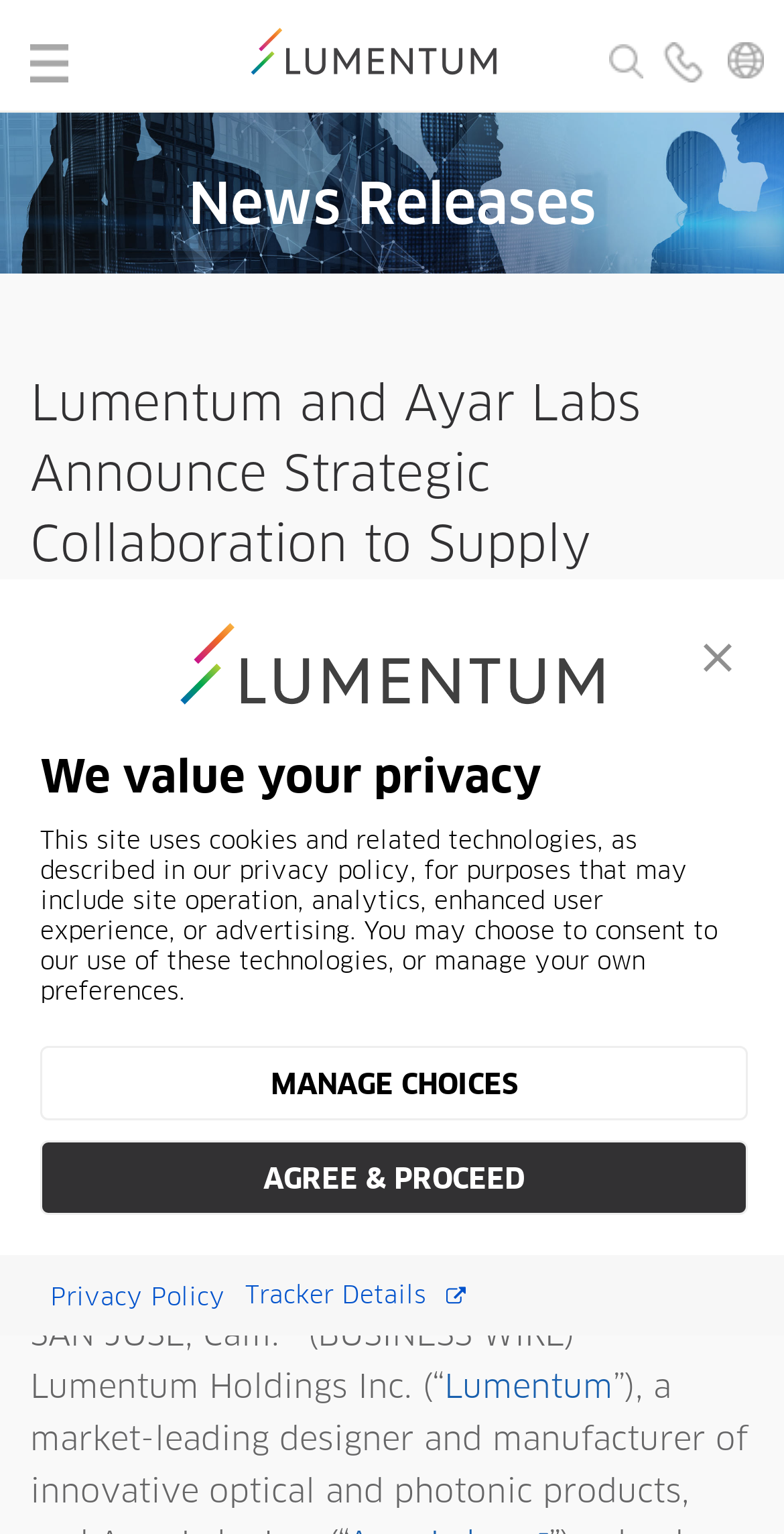Please find the bounding box coordinates of the section that needs to be clicked to achieve this instruction: "close the cookie consent banner".

[0.864, 0.395, 0.967, 0.455]